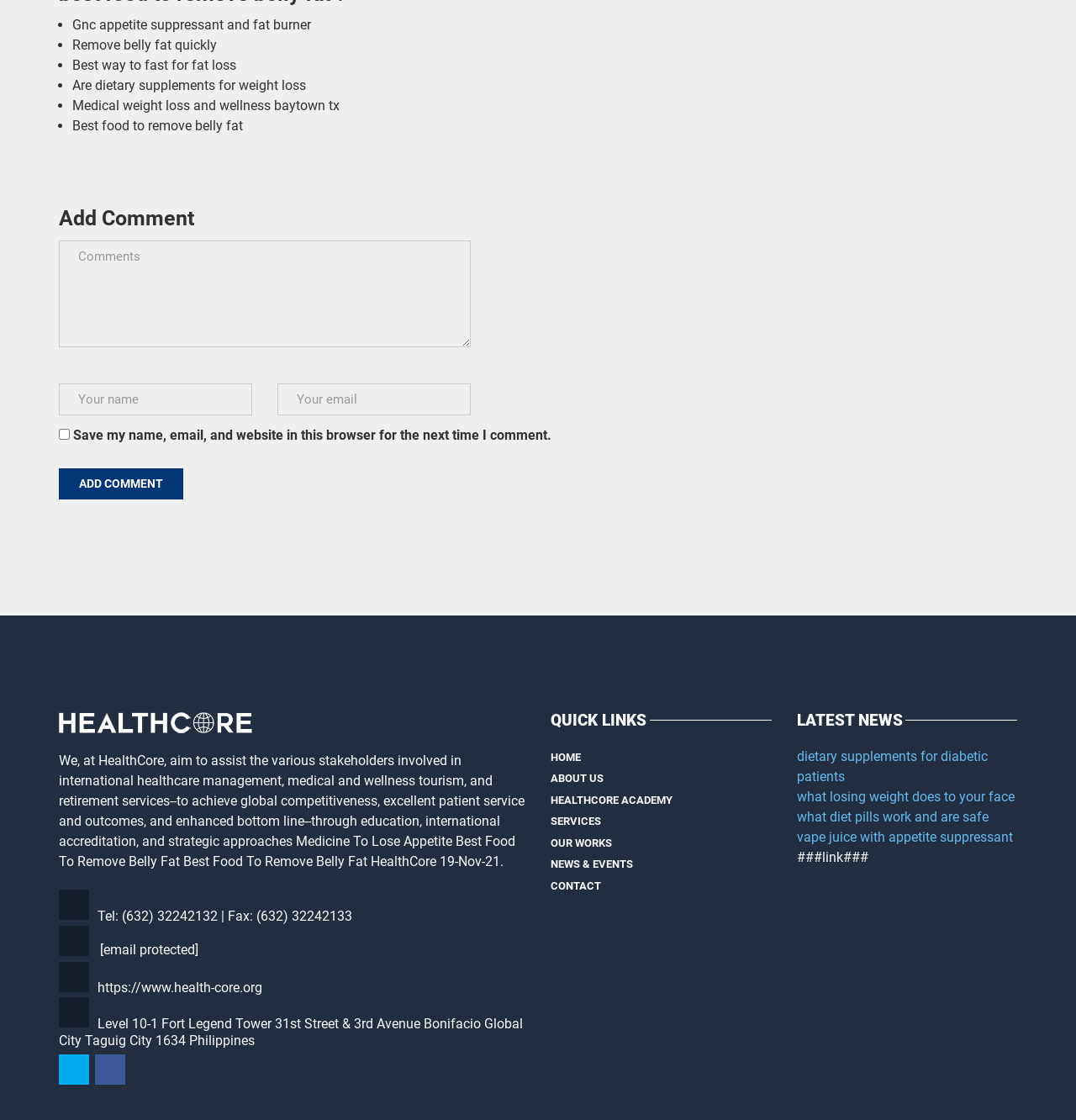What is the latest news topic?
Please answer the question as detailed as possible.

The latest news topic is 'dietary supplements for diabetic patients', which is the first link in the LATEST NEWS section.